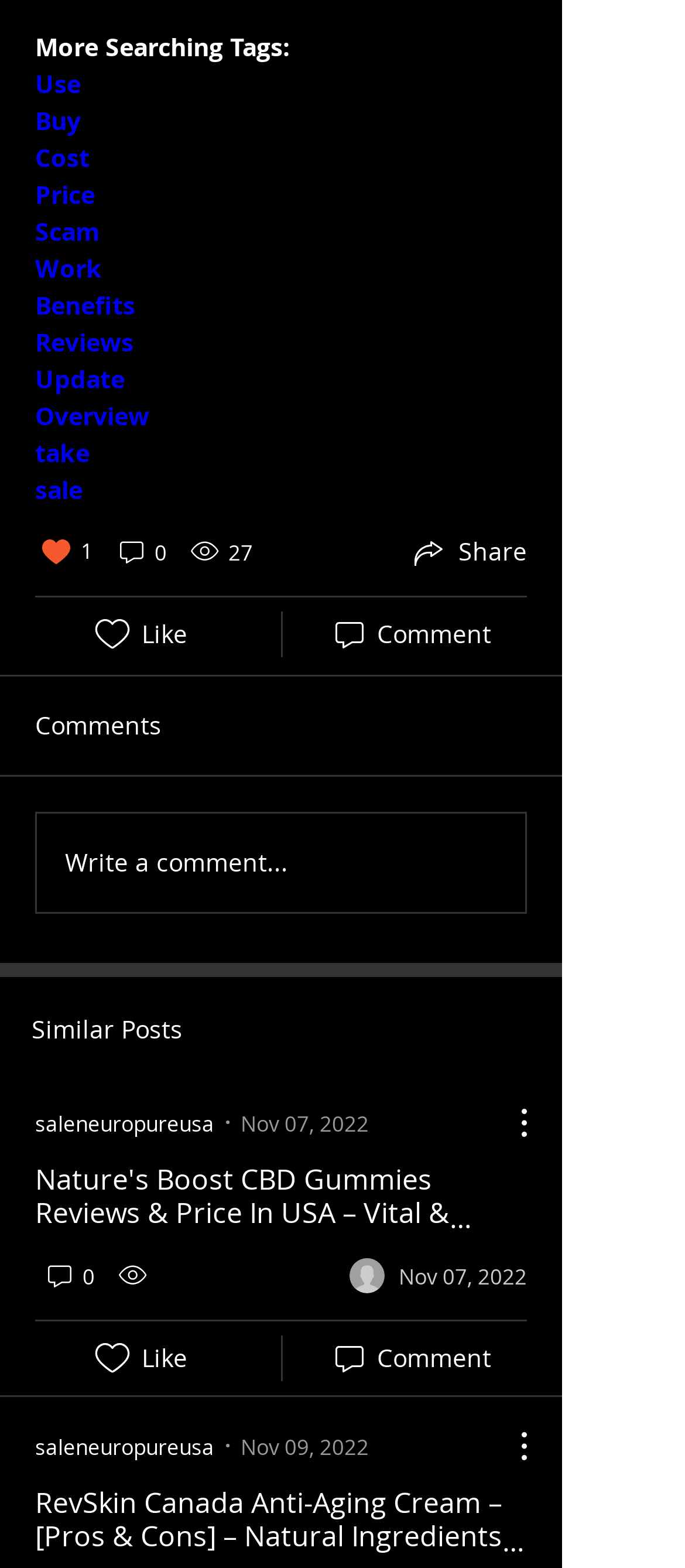Please identify the bounding box coordinates of the area that needs to be clicked to fulfill the following instruction: "Click on the 'Write a comment...' button."

[0.054, 0.518, 0.767, 0.581]